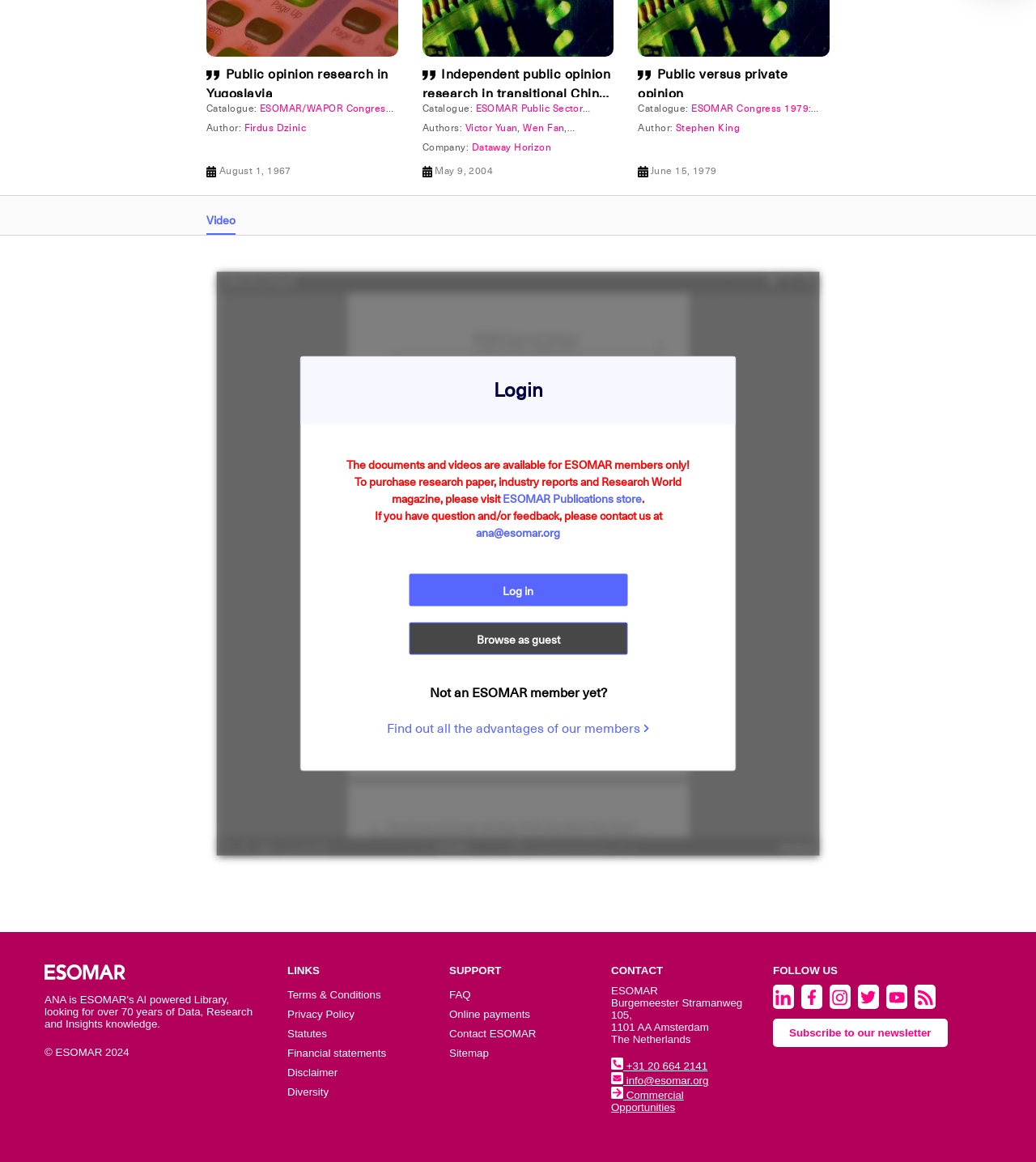Please pinpoint the bounding box coordinates for the region I should click to adhere to this instruction: "Login".

[0.29, 0.324, 0.71, 0.348]